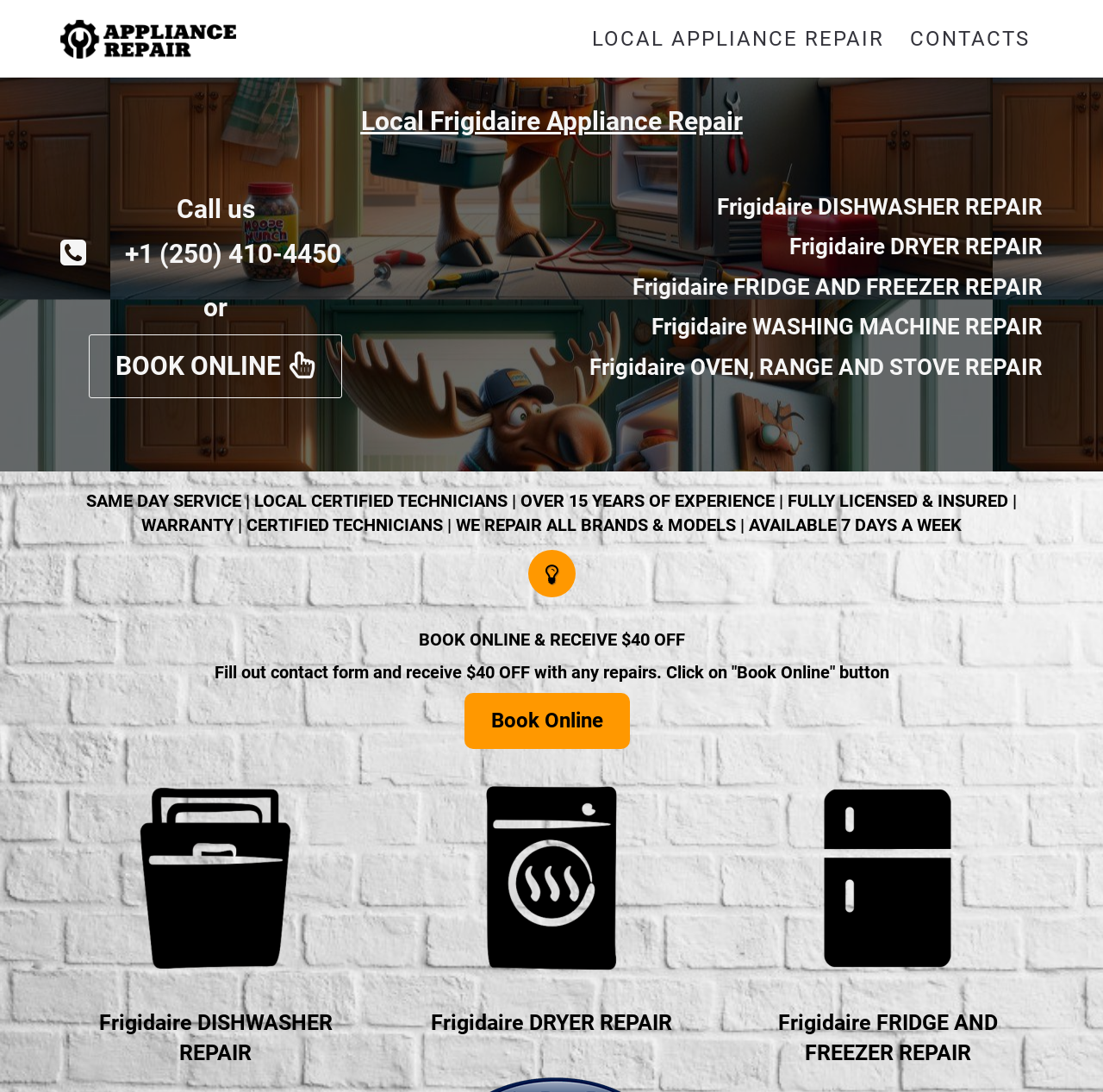Please determine the bounding box coordinates of the element's region to click for the following instruction: "Call the phone number".

[0.086, 0.216, 0.336, 0.249]